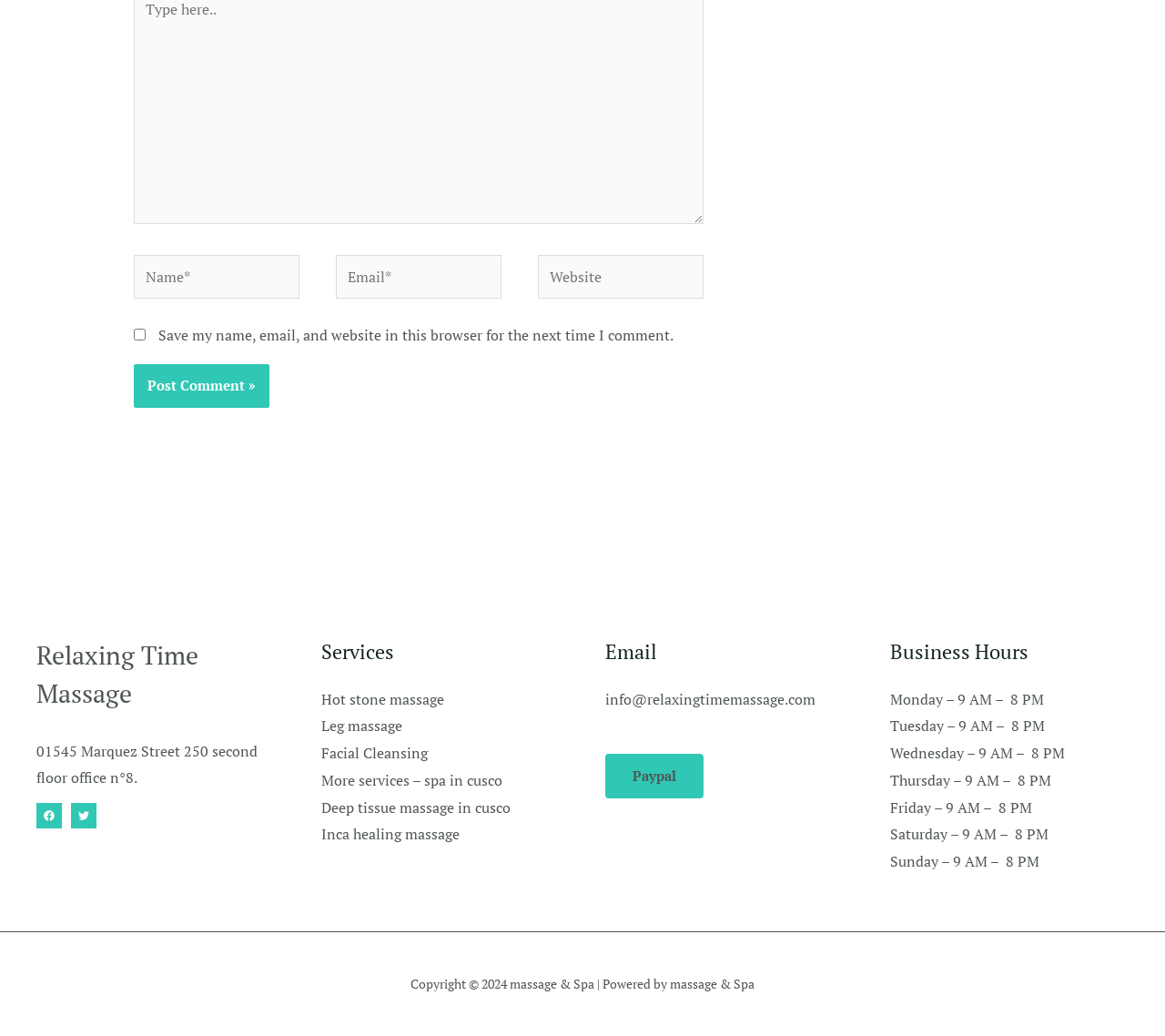Locate the bounding box coordinates of the clickable element to fulfill the following instruction: "Enter your email". Provide the coordinates as four float numbers between 0 and 1 in the format [left, top, right, bottom].

[0.288, 0.246, 0.431, 0.288]